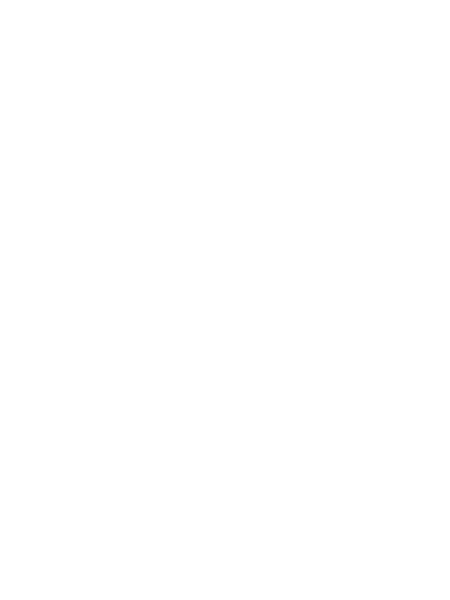What is the style of the jeans?
Based on the screenshot, provide your answer in one word or phrase.

Wide leg